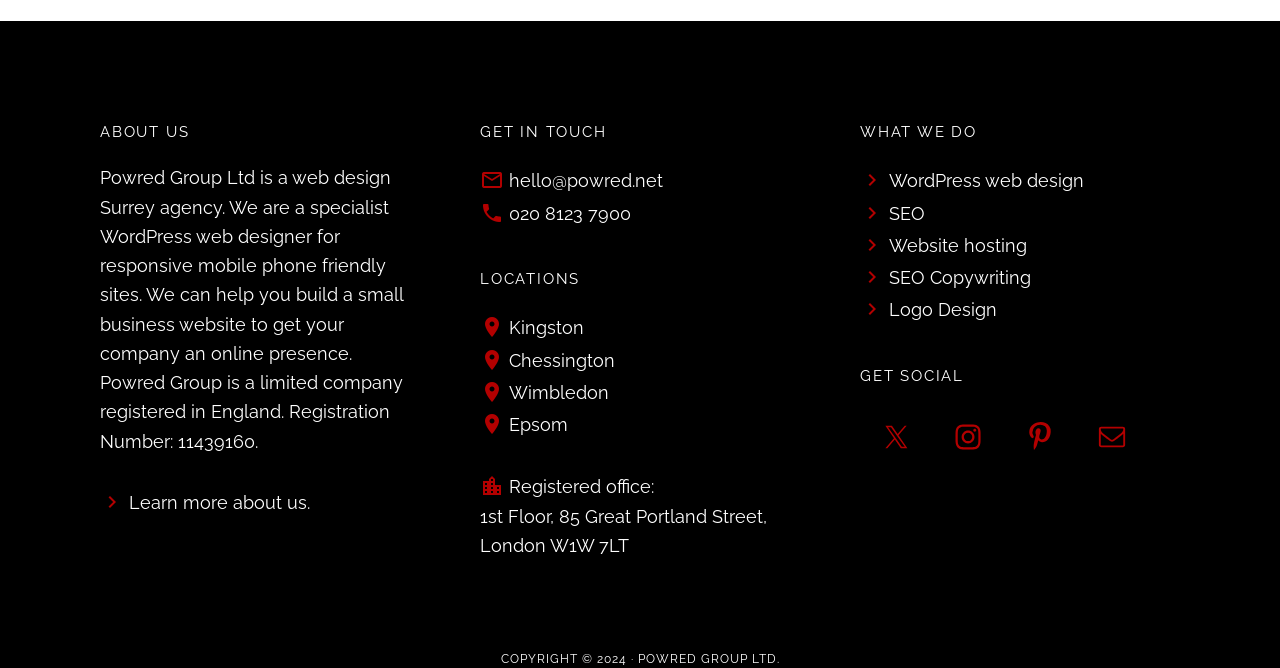What is the phone number to get in touch with the company?
We need a detailed and exhaustive answer to the question. Please elaborate.

The phone number can be found in the link element with the text 'phone 020 8123 7900' which is under the 'GET IN TOUCH' heading.